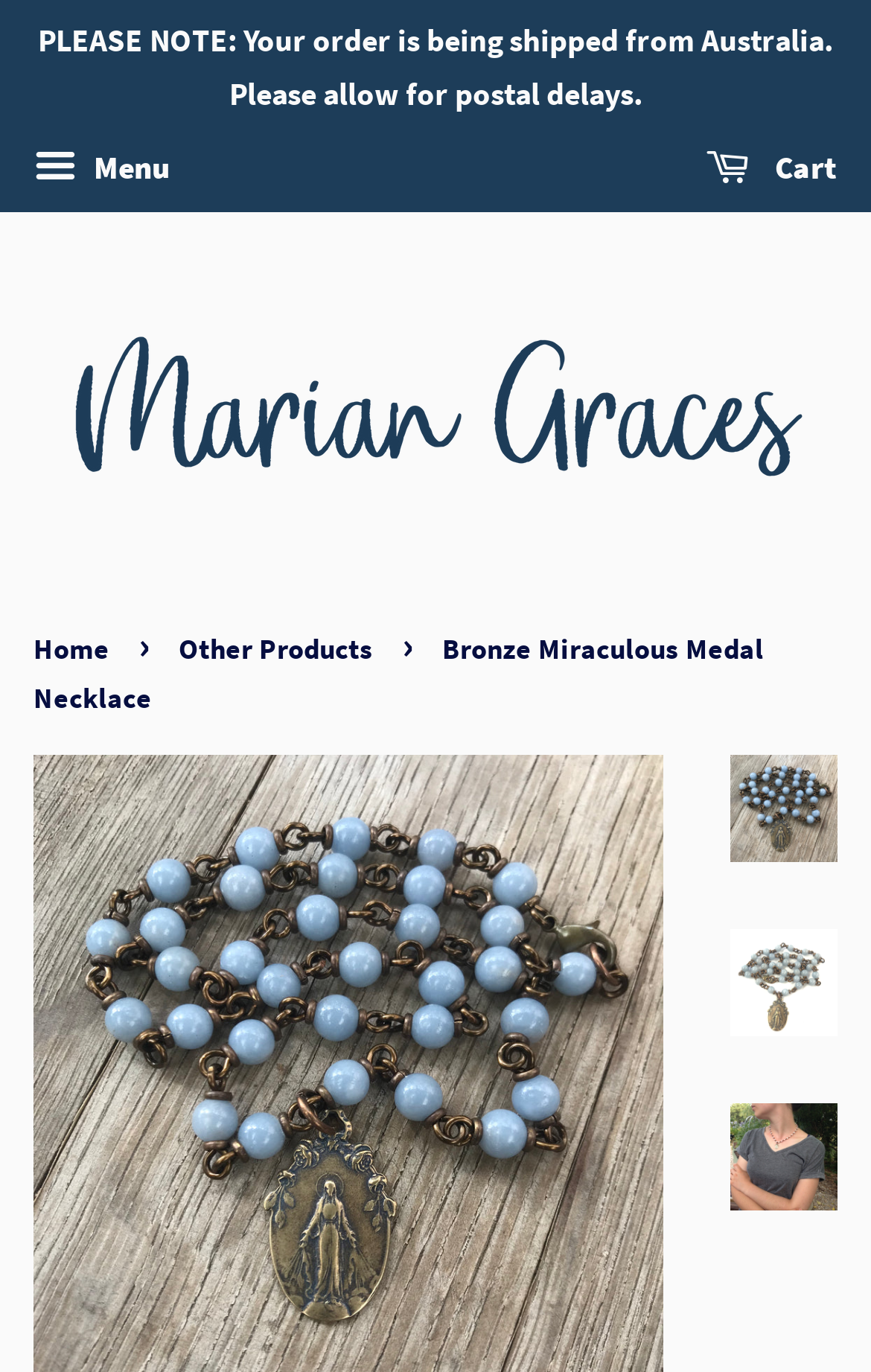How many navigation links are in the breadcrumbs?
Based on the image, answer the question with a single word or brief phrase.

3